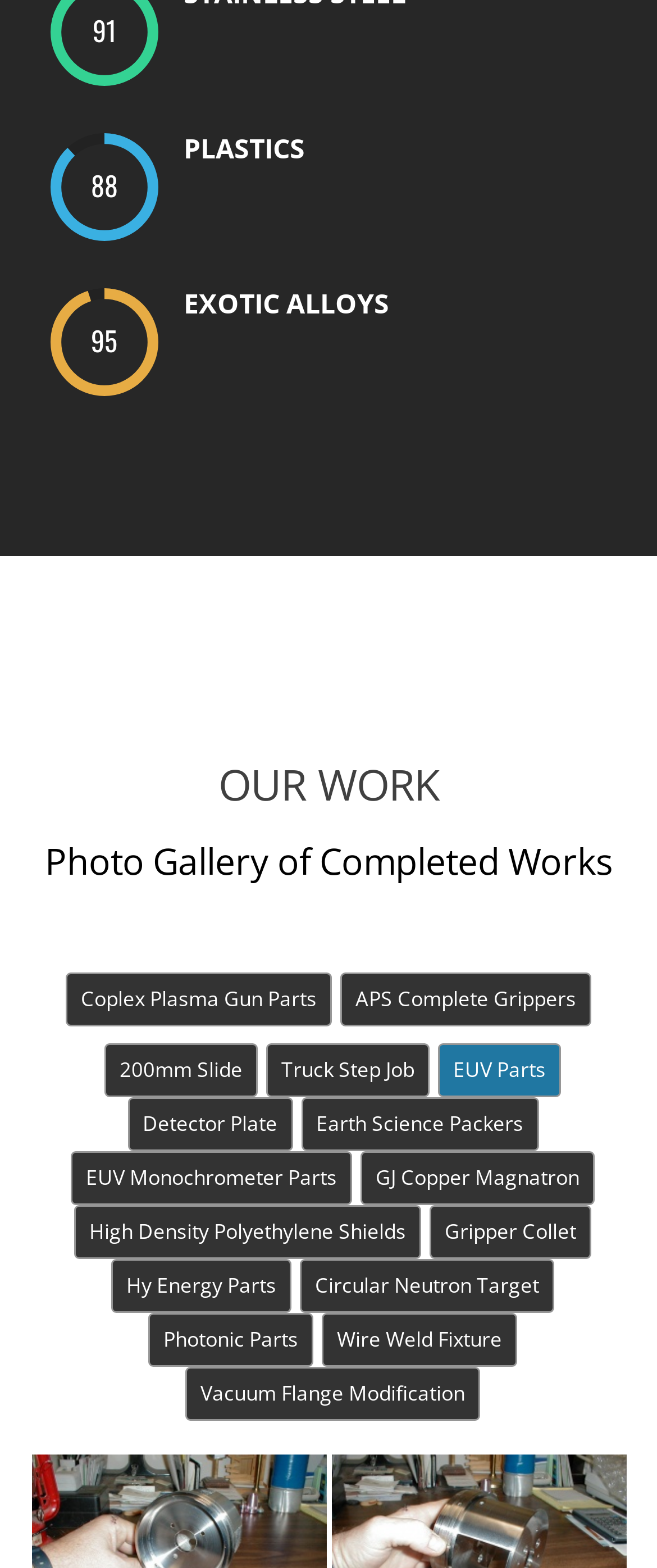Based on the element description: "Gripper Collet", identify the bounding box coordinates for this UI element. The coordinates must be four float numbers between 0 and 1, listed as [left, top, right, bottom].

[0.654, 0.768, 0.9, 0.803]